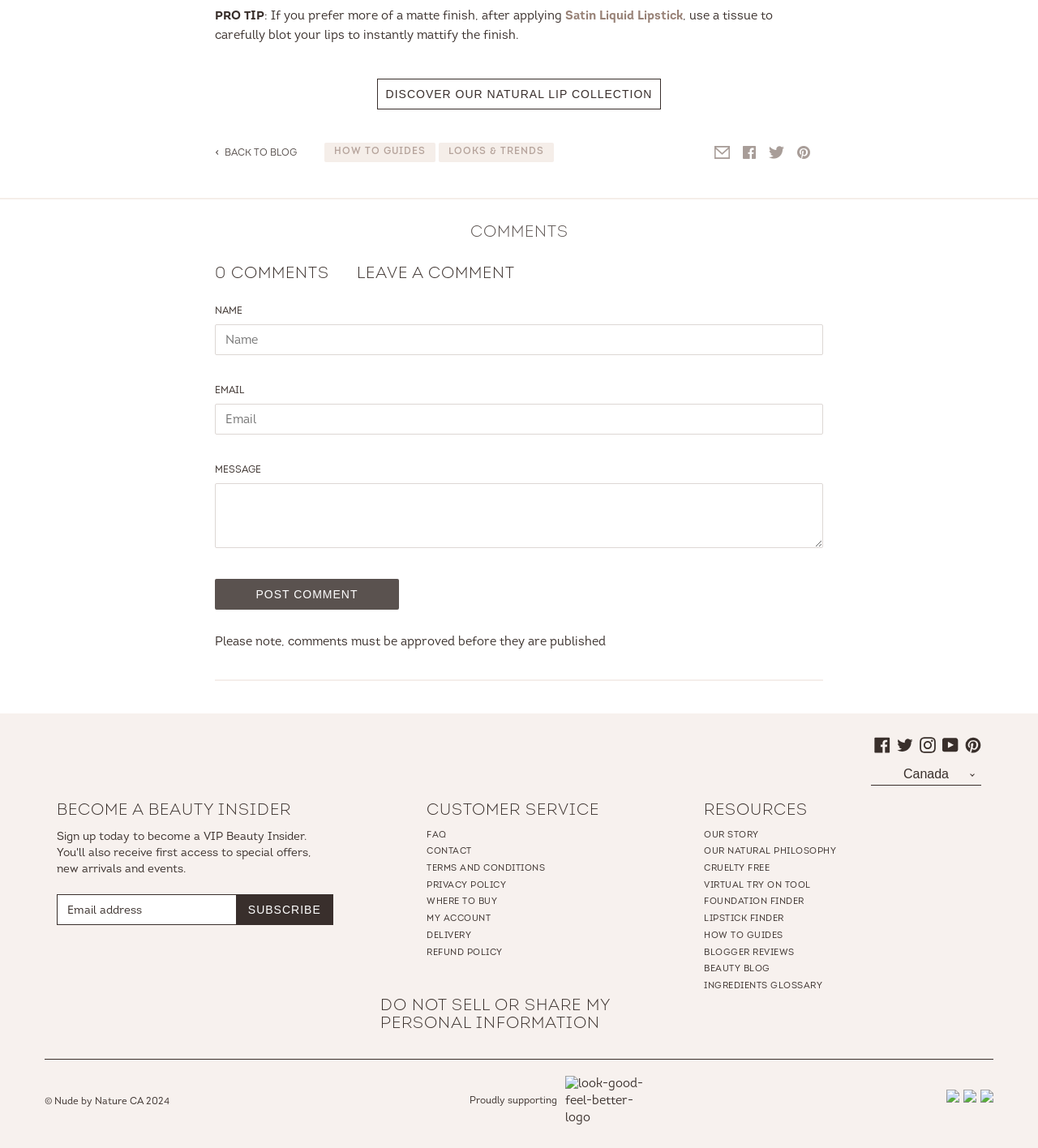What is the purpose of the 'POST COMMENT' button? Analyze the screenshot and reply with just one word or a short phrase.

To submit a comment